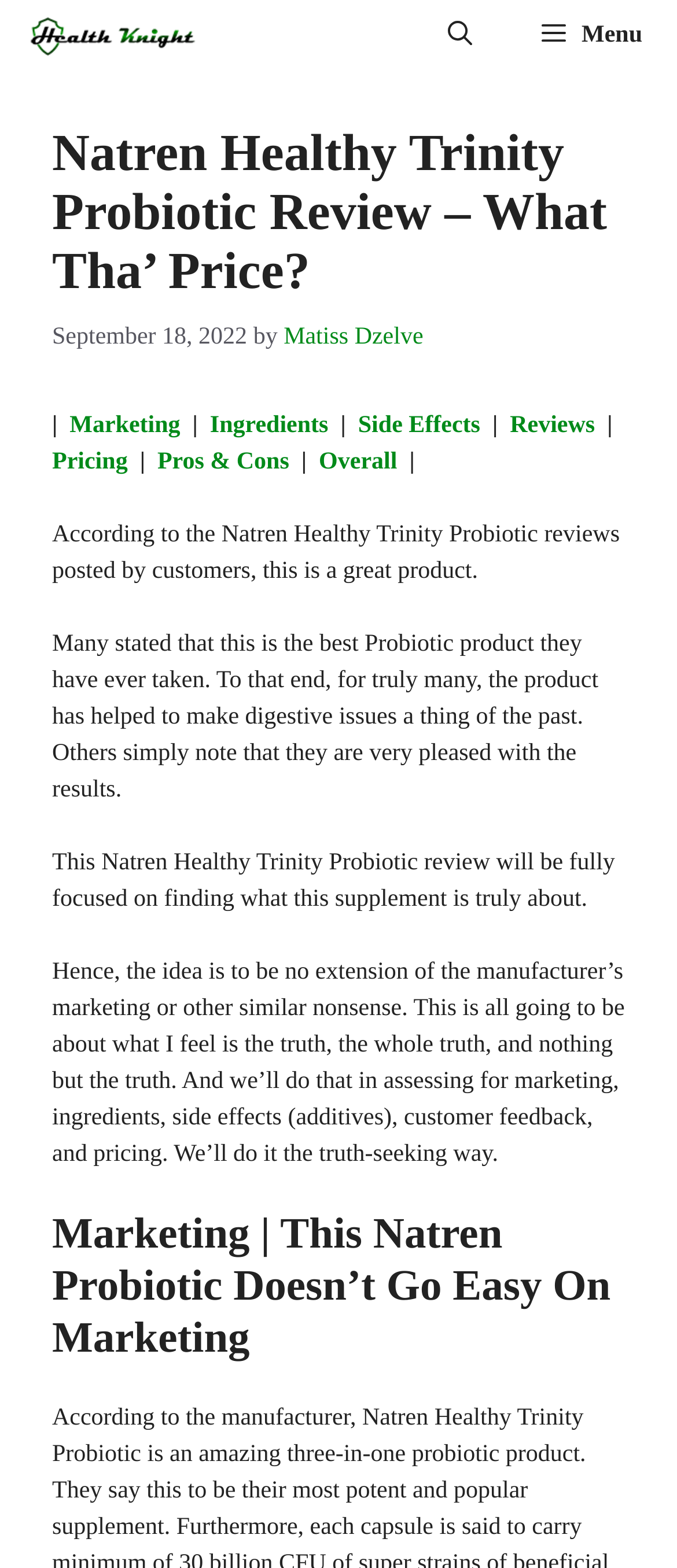Answer in one word or a short phrase: 
What are the categories of the review?

Marketing, Ingredients, Side Effects, Reviews, Pricing, Pros & Cons, Overall